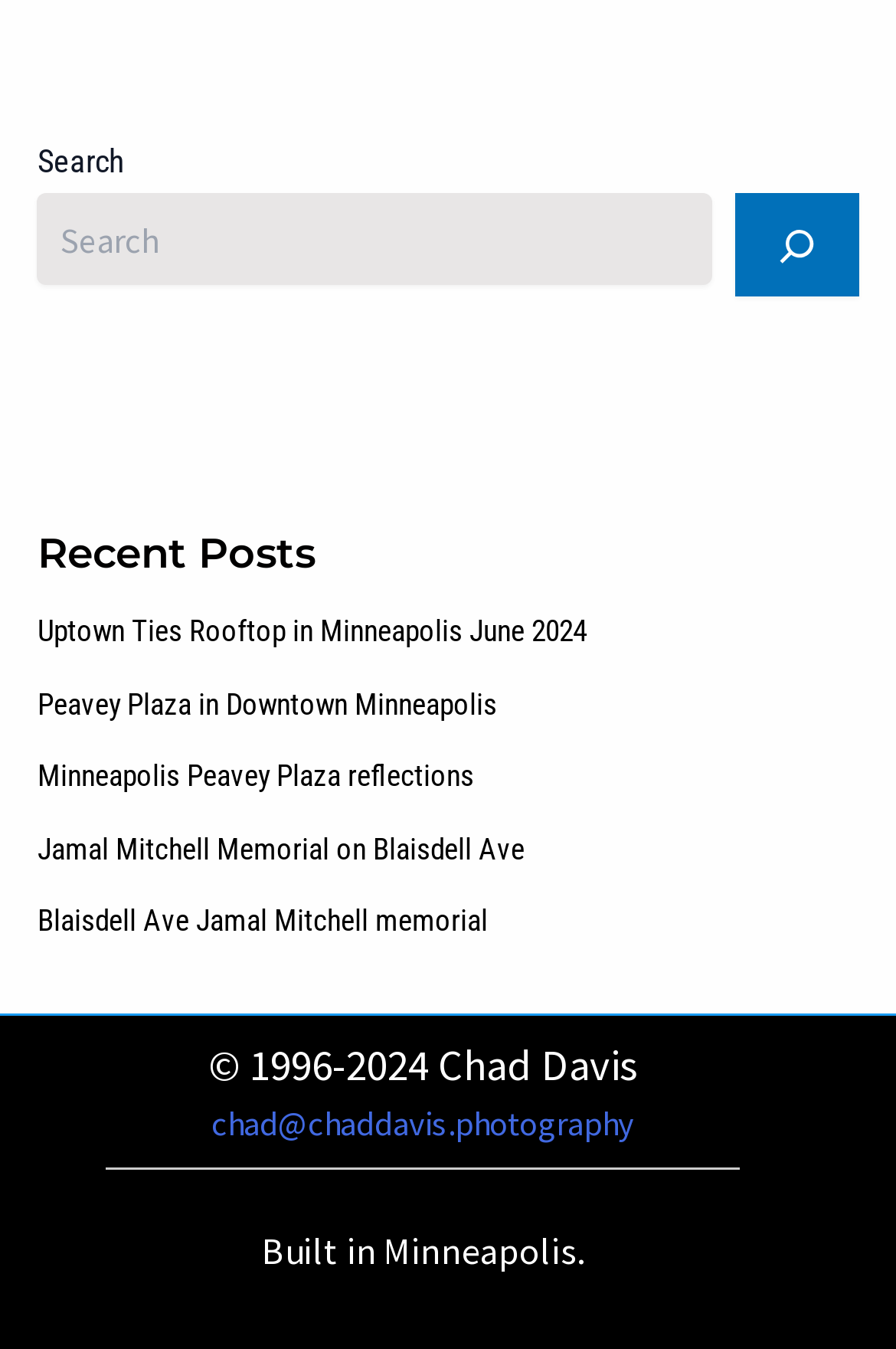What is the theme of the recent posts?
Examine the webpage screenshot and provide an in-depth answer to the question.

The recent posts section lists several links with titles such as 'Uptown Ties Rooftop in Minneapolis', 'Peavey Plaza in Downtown Minneapolis', and 'Jamal Mitchell Memorial on Blaisdell Ave'. These titles suggest that the recent posts are about places in Minneapolis.